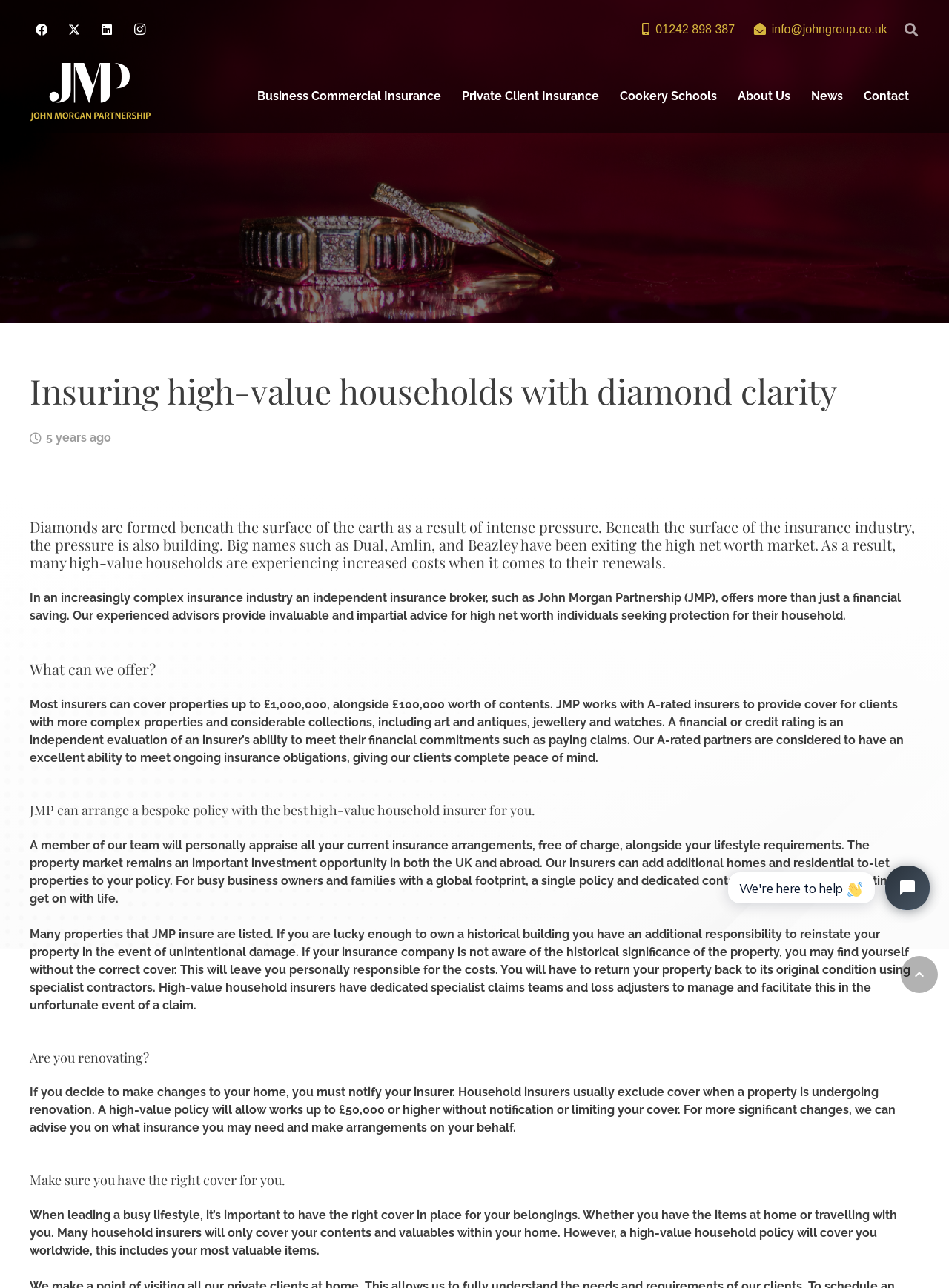Extract the text of the main heading from the webpage.

Insuring high-value households with diamond clarity